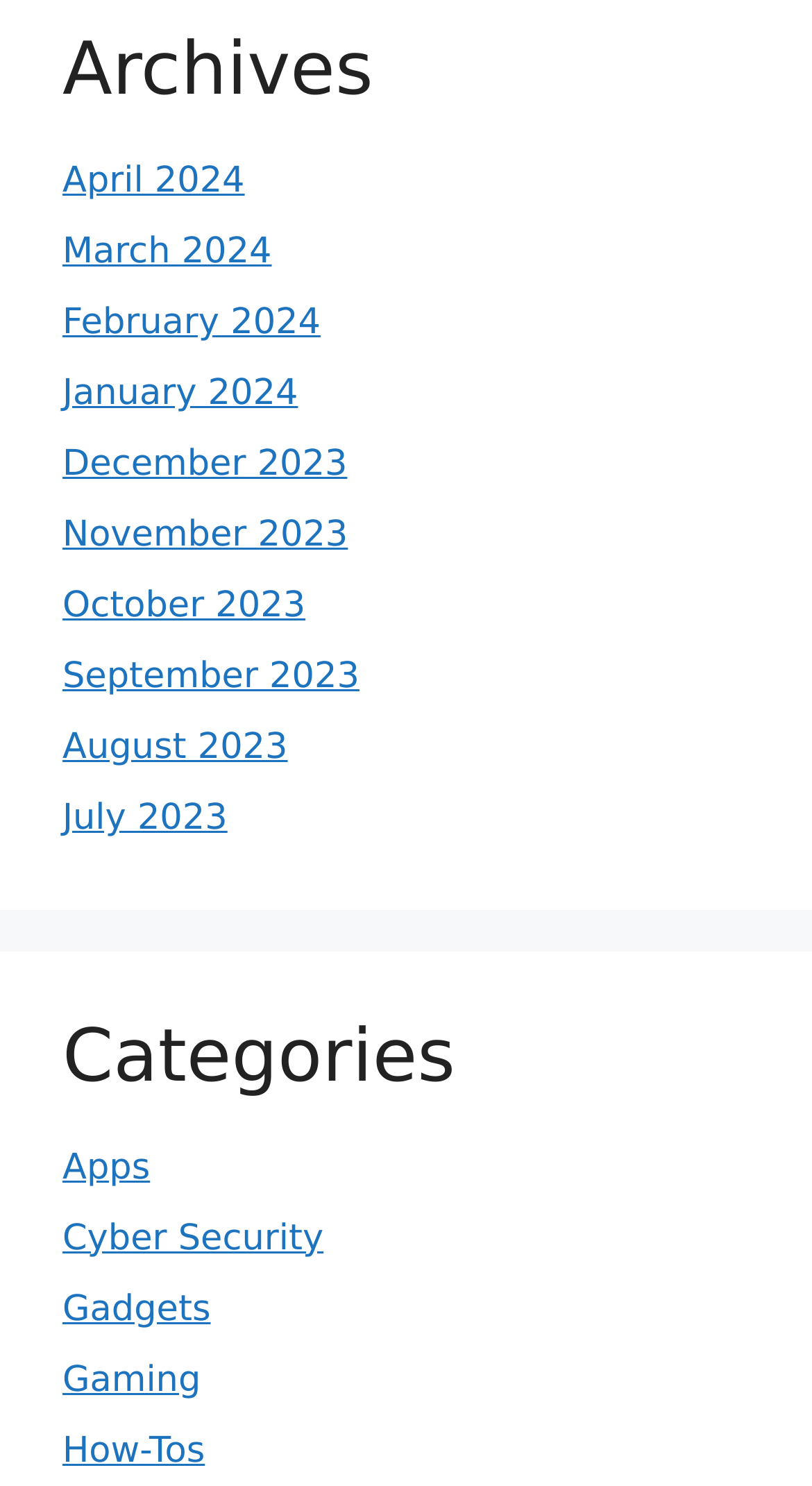What is the position of the 'Categories' heading relative to the 'Archives' heading?
Please look at the screenshot and answer in one word or a short phrase.

Below